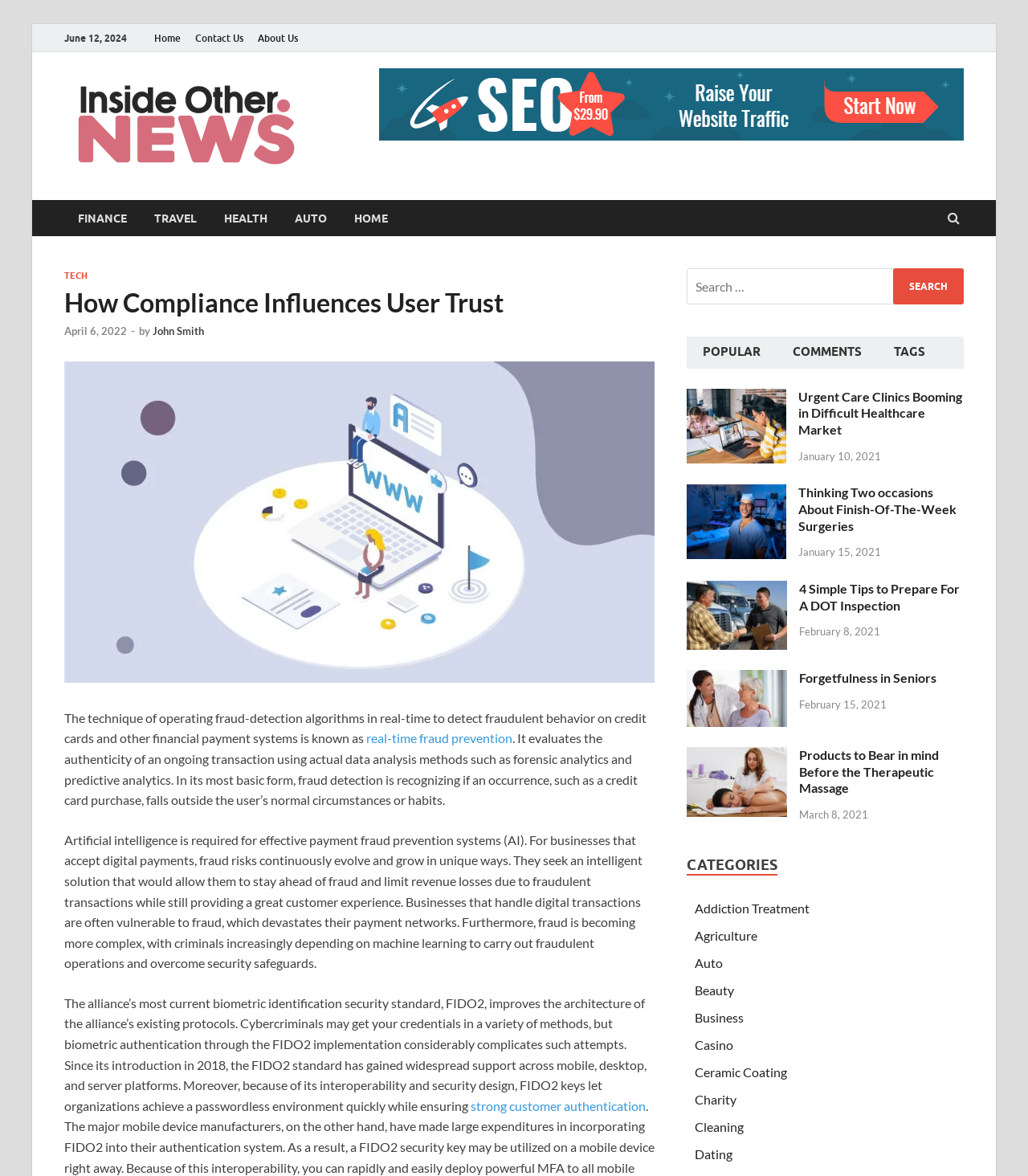Determine the bounding box coordinates of the UI element that matches the following description: "April 6, 2022April 8, 2022". The coordinates should be four float numbers between 0 and 1 in the format [left, top, right, bottom].

[0.062, 0.276, 0.123, 0.287]